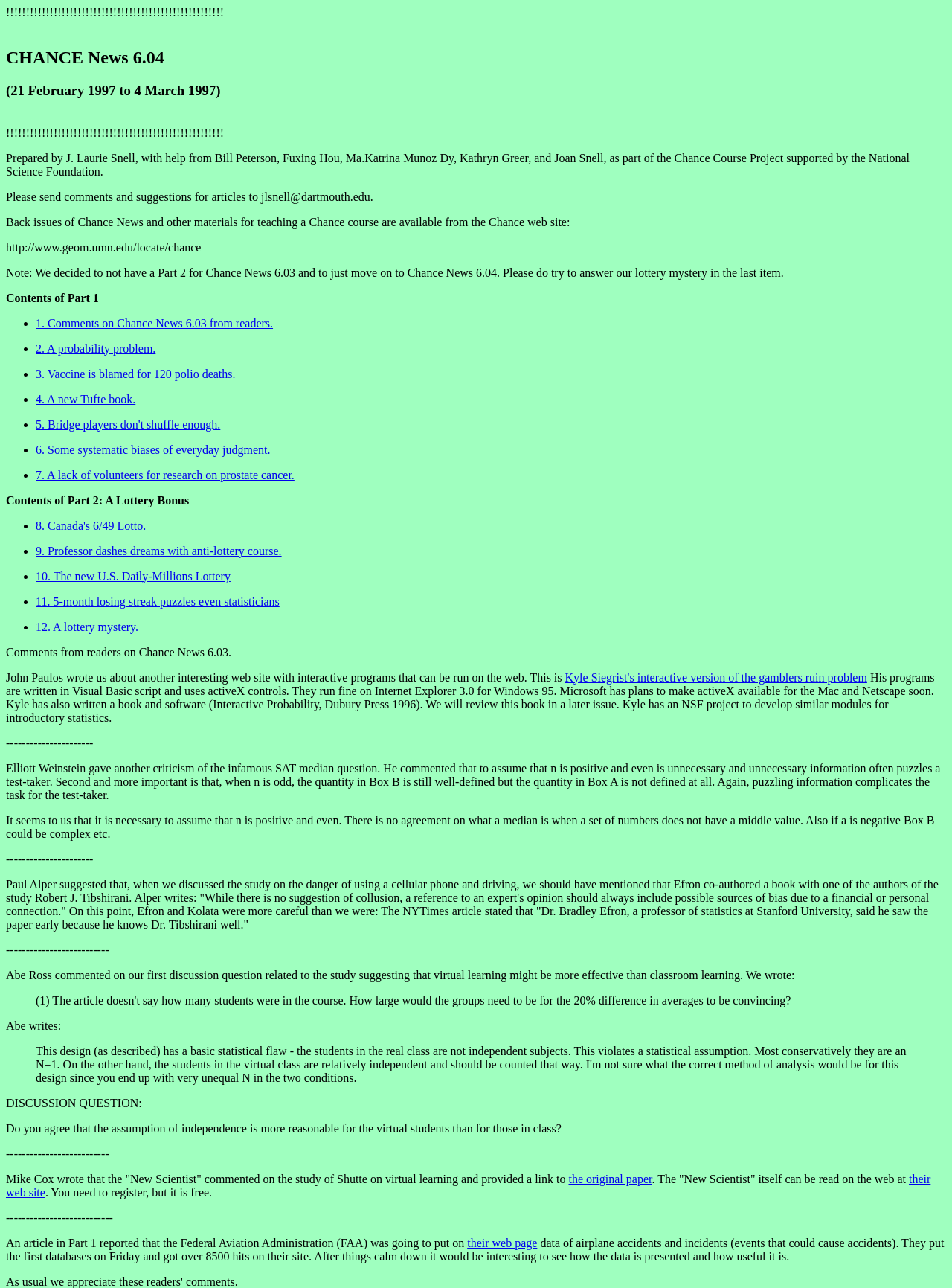Refer to the screenshot and give an in-depth answer to this question: What is the title of this Chance News?

The title of this Chance News can be found in the heading element at the top of the webpage, which is 'CHANCE News 6.04'.